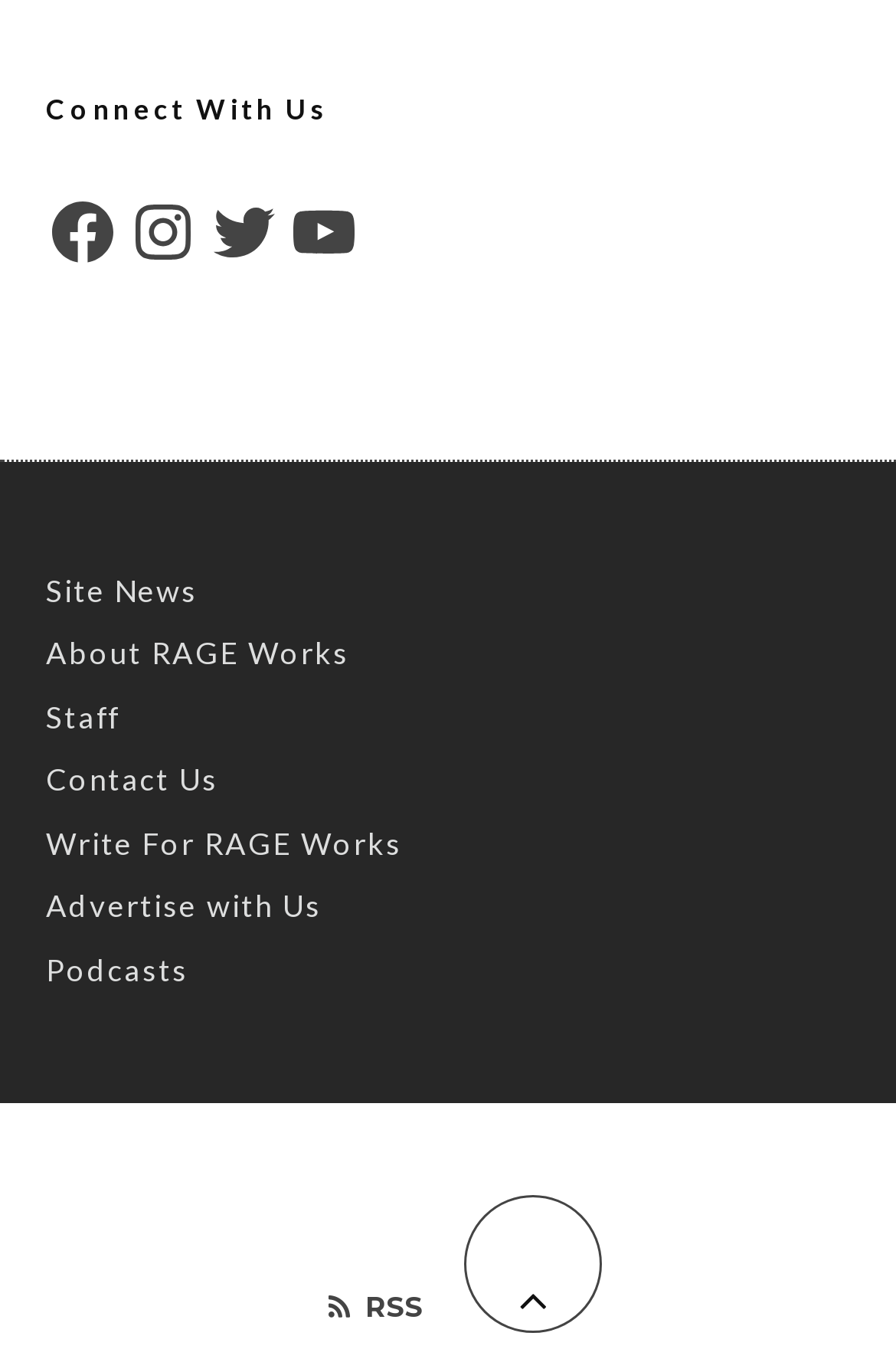What is the icon located at the bottom right corner of the webpage?
Answer with a single word or phrase by referring to the visual content.

